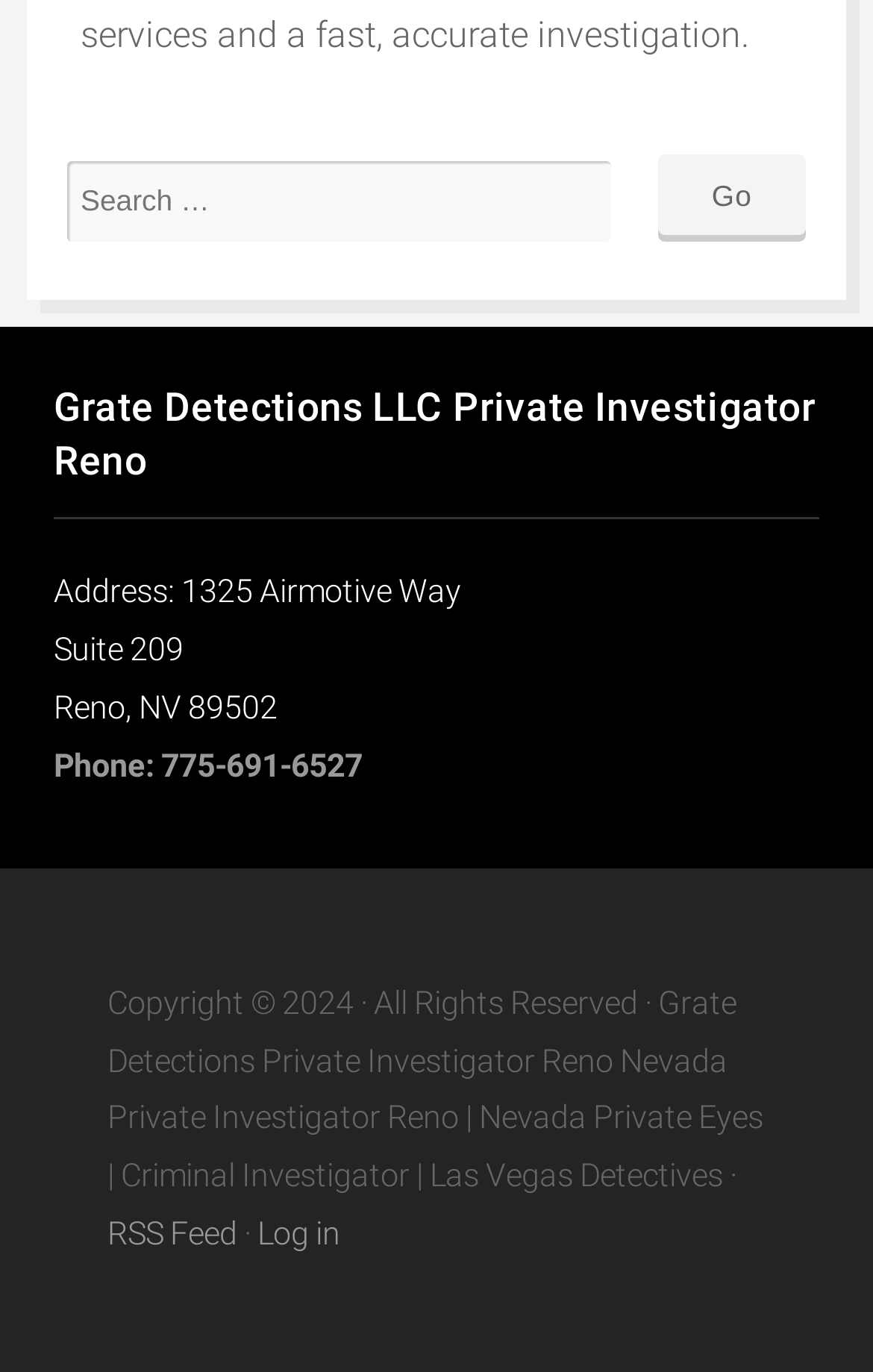From the image, can you give a detailed response to the question below:
What is the phone number?

I found the phone number by looking at the link element that starts with 'Phone:'. The phone number is '775-691-6527'.